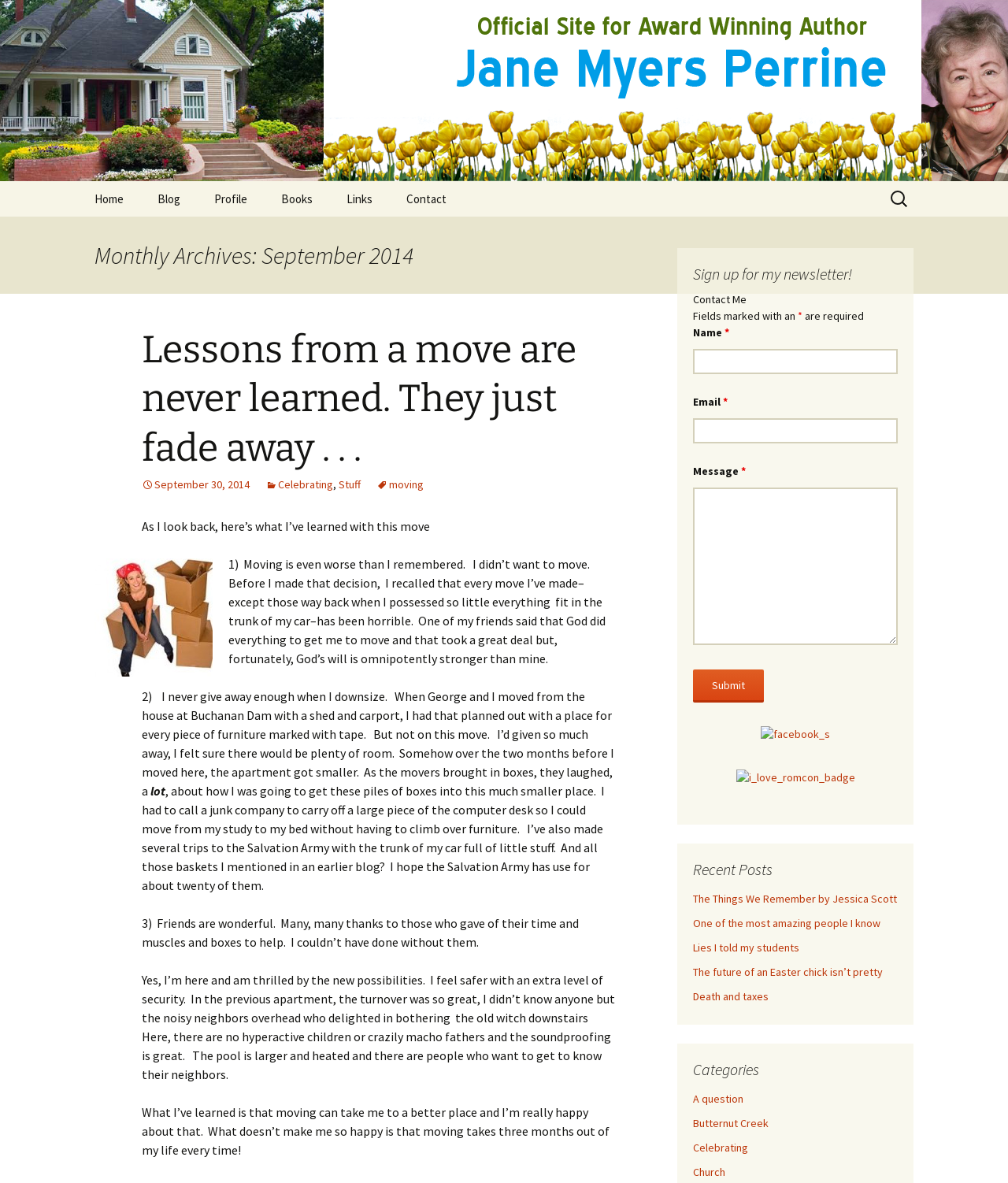Use the information in the screenshot to answer the question comprehensively: How many social media links are there?

There are two social media links: 'facebook_s' and 'i_love_romcon_badge'. They are likely links to the website owner's Facebook page and a romantic convention badge.